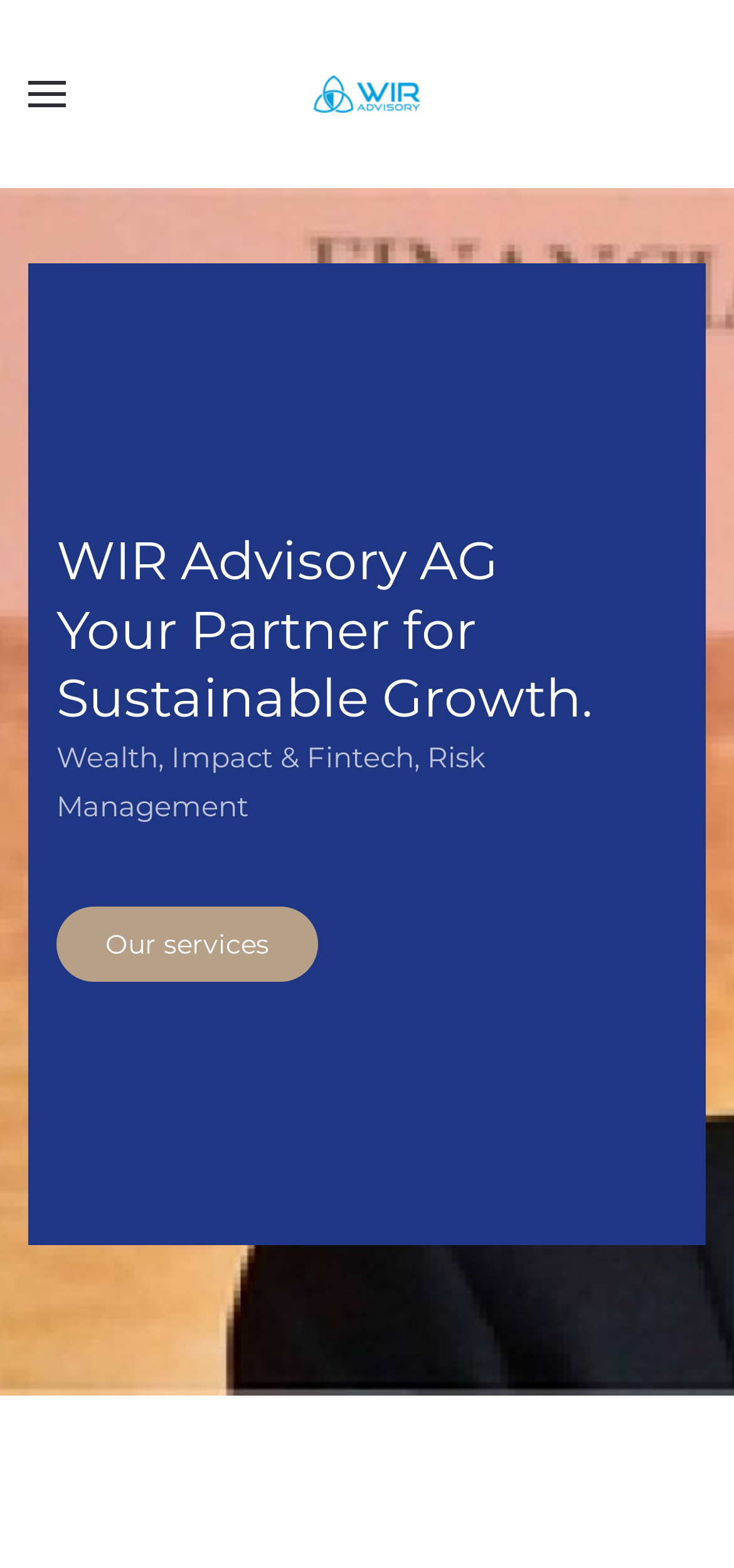What is the link 'Our services' for?
Kindly offer a detailed explanation using the data available in the image.

I found the link 'Our services' and assumed it leads to a page that describes the services offered by the company, WIR Advisory AG.